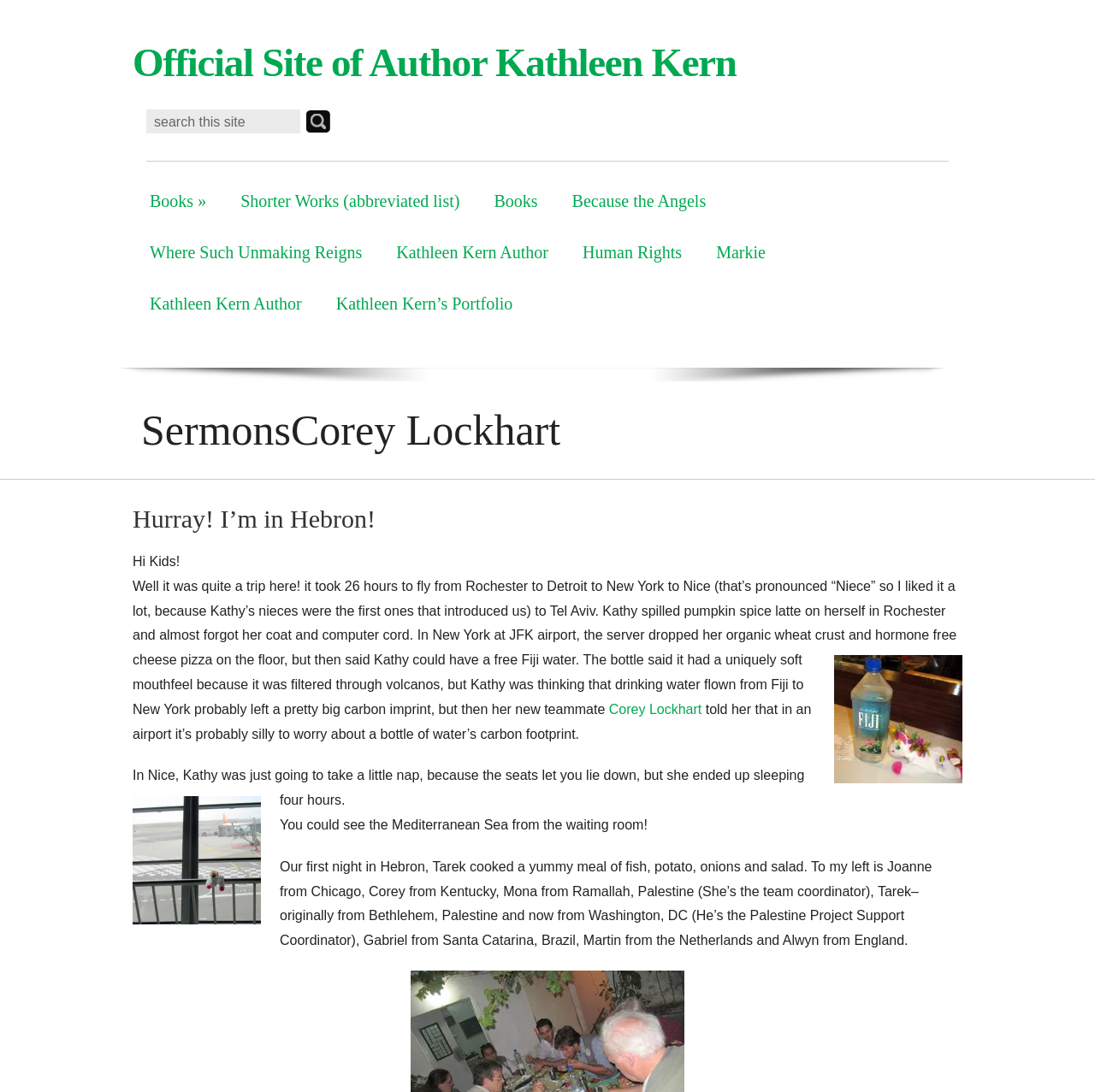Pinpoint the bounding box coordinates for the area that should be clicked to perform the following instruction: "search this site".

[0.141, 0.105, 0.224, 0.118]